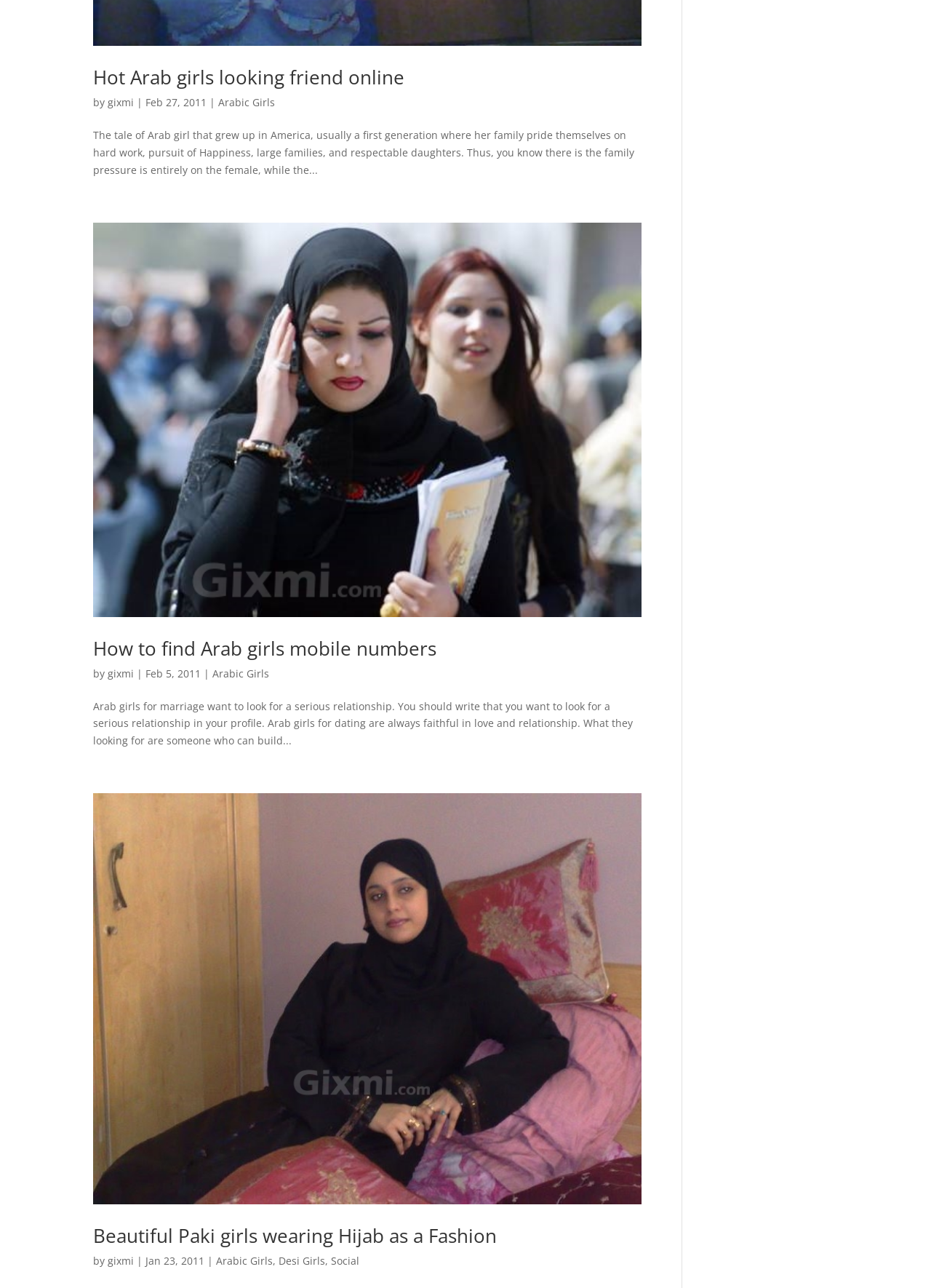Identify the bounding box of the HTML element described as: "Desi Girls".

[0.299, 0.974, 0.349, 0.984]